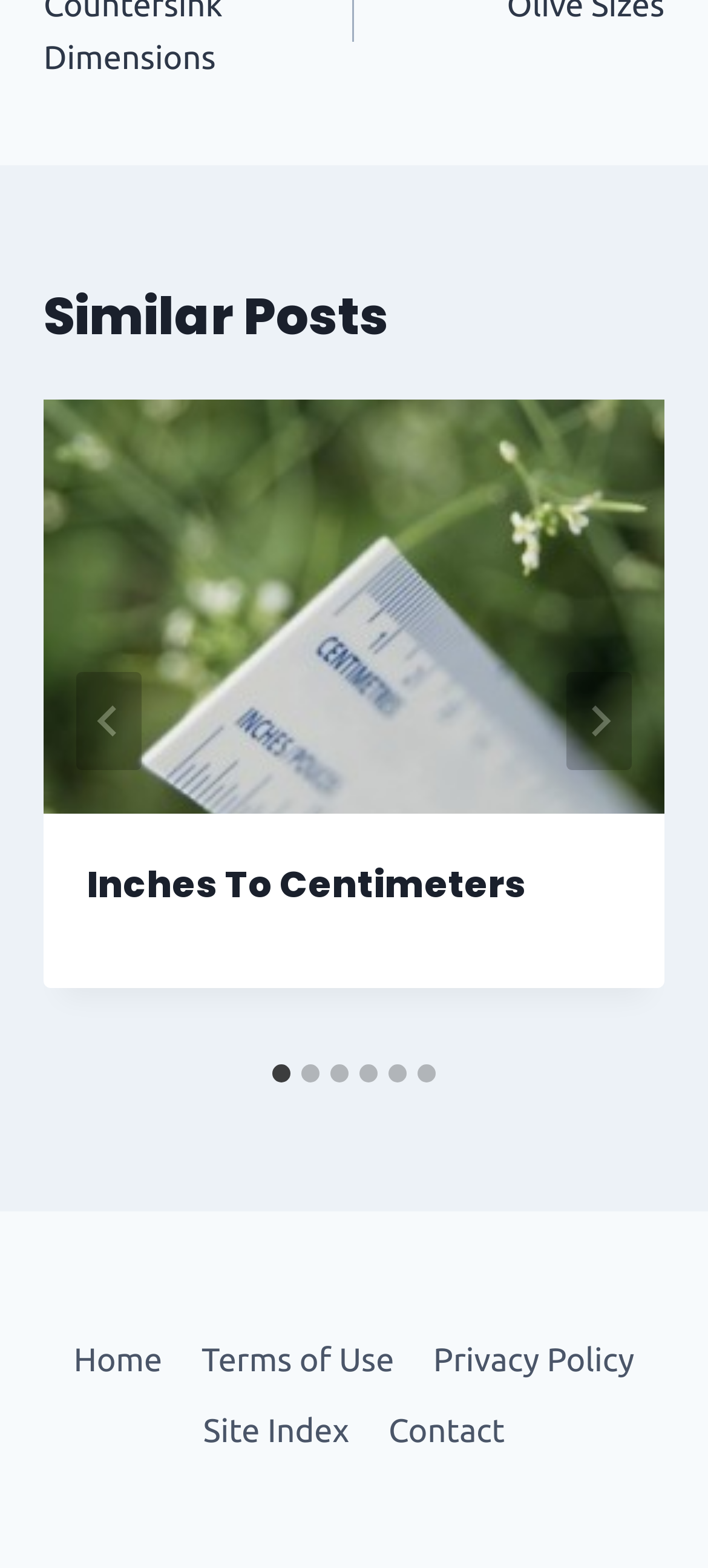What is the purpose of the 'Go to last slide' button?
Using the image, elaborate on the answer with as much detail as possible.

I looked at the button element with the label 'Go to last slide' and its control relationship with the splide01-track element, which suggests that clicking this button will take the user to the last slide.